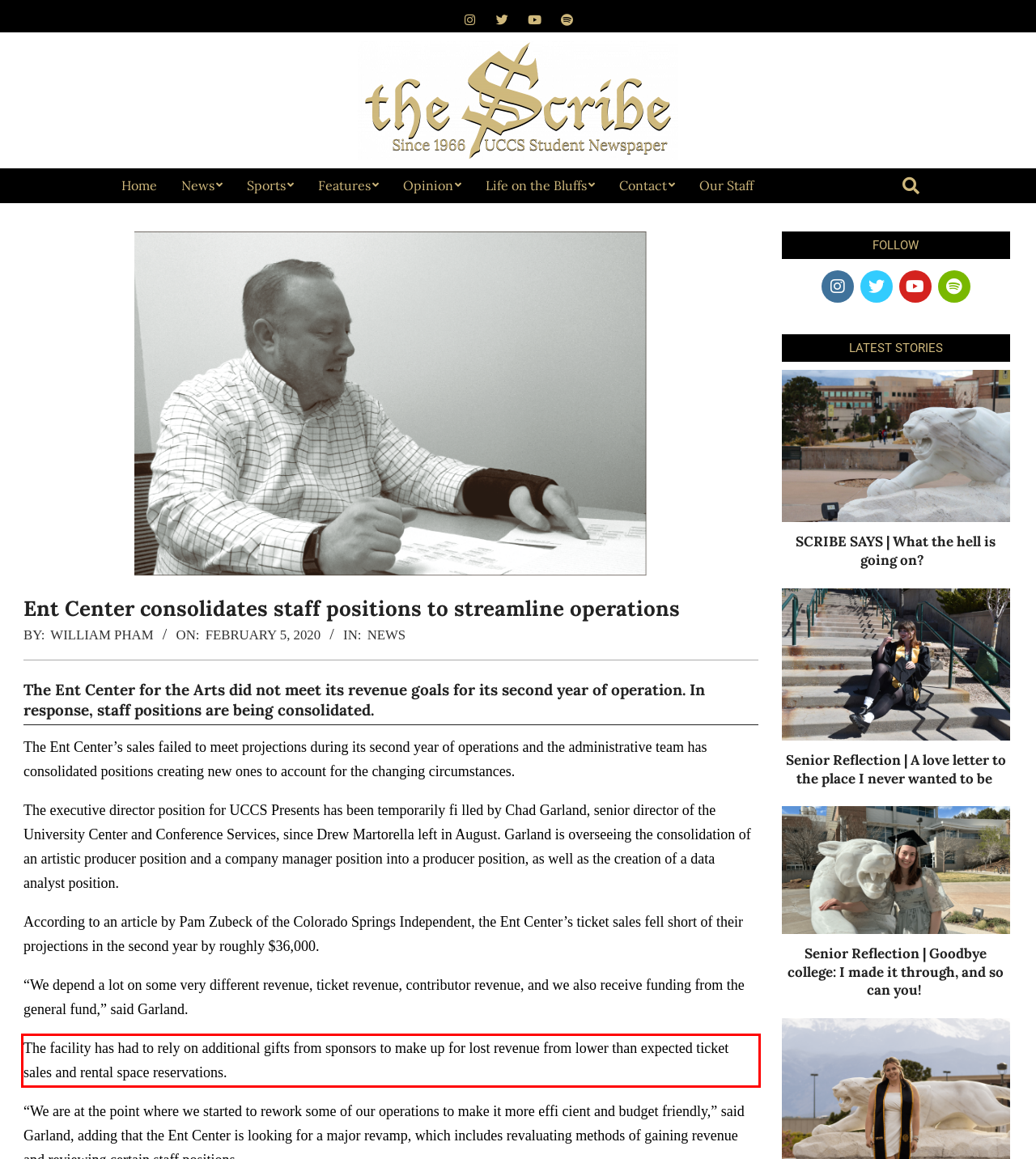Analyze the screenshot of a webpage where a red rectangle is bounding a UI element. Extract and generate the text content within this red bounding box.

The facility has had to rely on additional gifts from sponsors to make up for lost revenue from lower than expected ticket sales and rental space reservations.